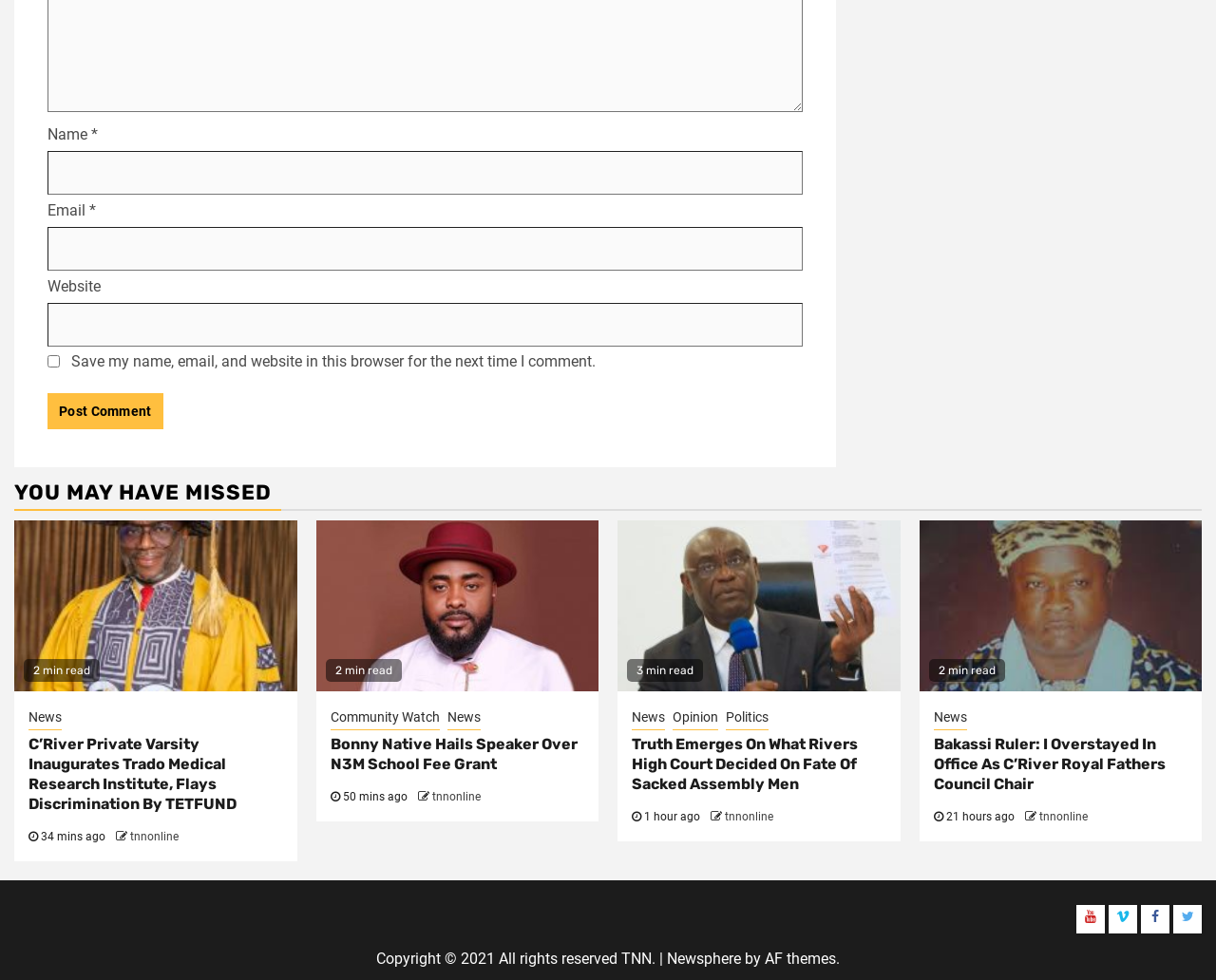Determine the bounding box coordinates of the target area to click to execute the following instruction: "Read the news about 'C’River Private Varsity Inaugurates Trado Medical Research Institute, Flays Discrimination By TETFUND'."

[0.023, 0.75, 0.195, 0.829]